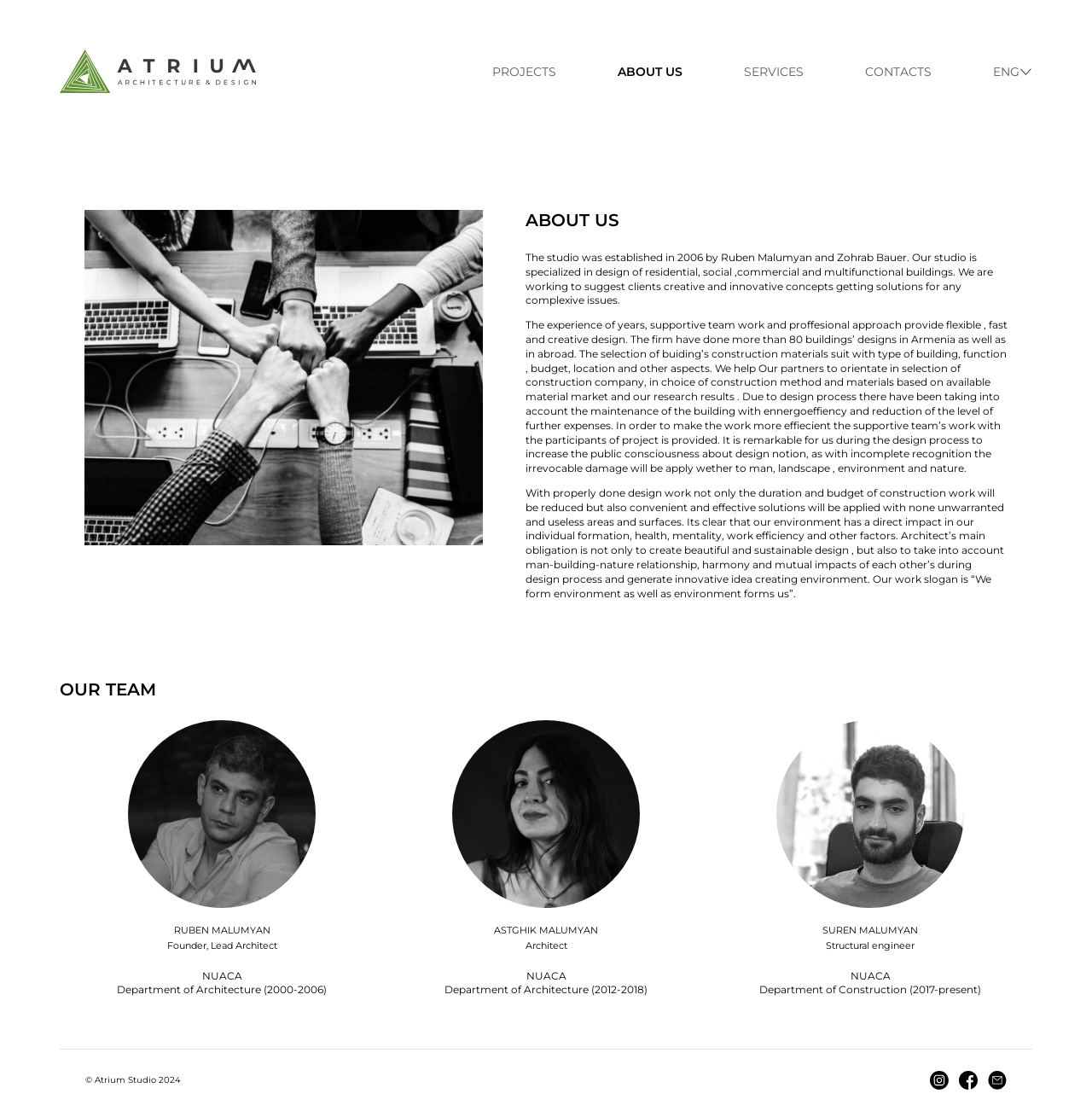Locate the bounding box coordinates of the clickable region necessary to complete the following instruction: "Open Instagram page". Provide the coordinates in the format of four float numbers between 0 and 1, i.e., [left, top, right, bottom].

[0.852, 0.964, 0.869, 0.981]